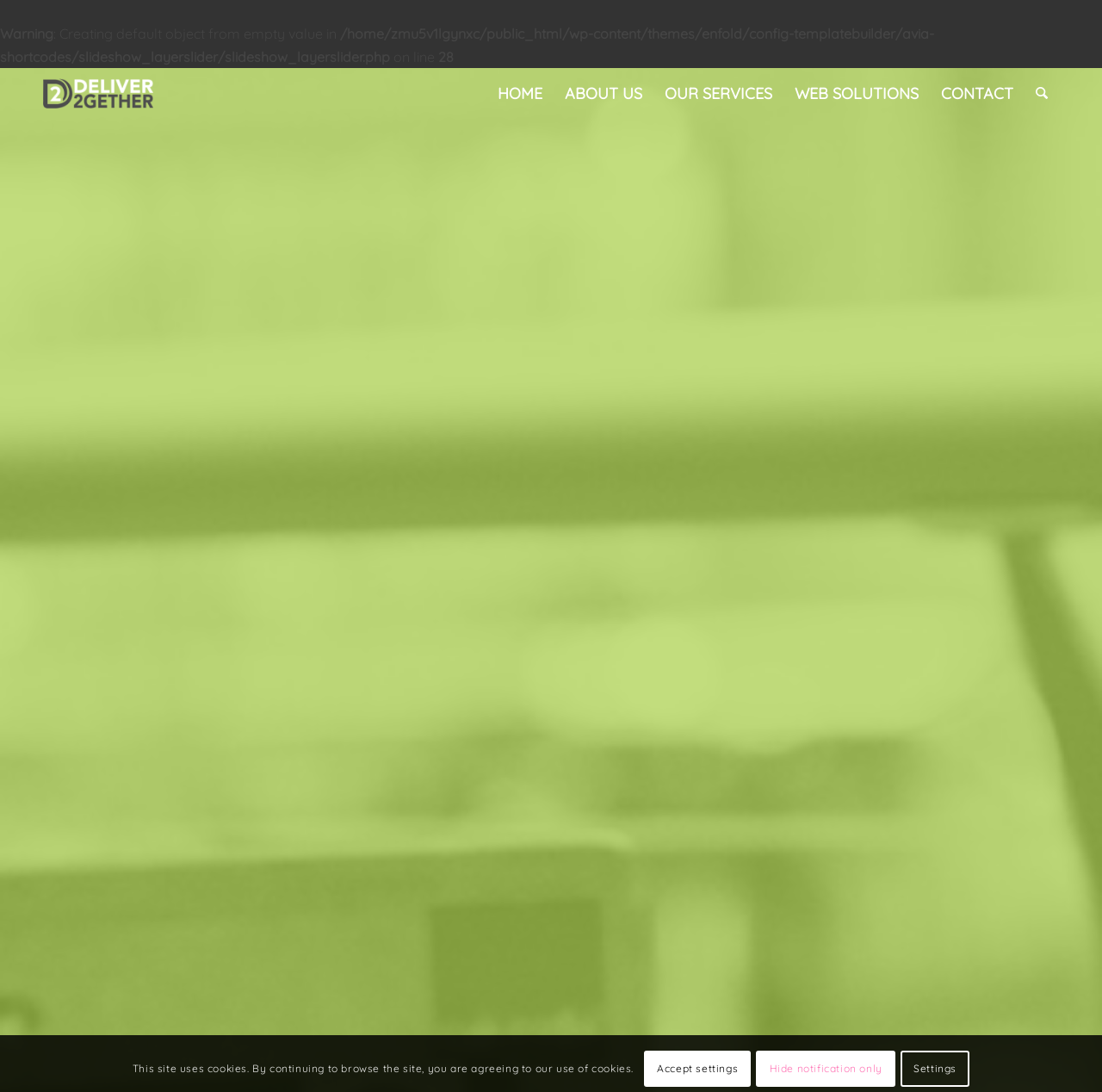Highlight the bounding box coordinates of the element you need to click to perform the following instruction: "explore web solutions."

[0.711, 0.062, 0.844, 0.109]